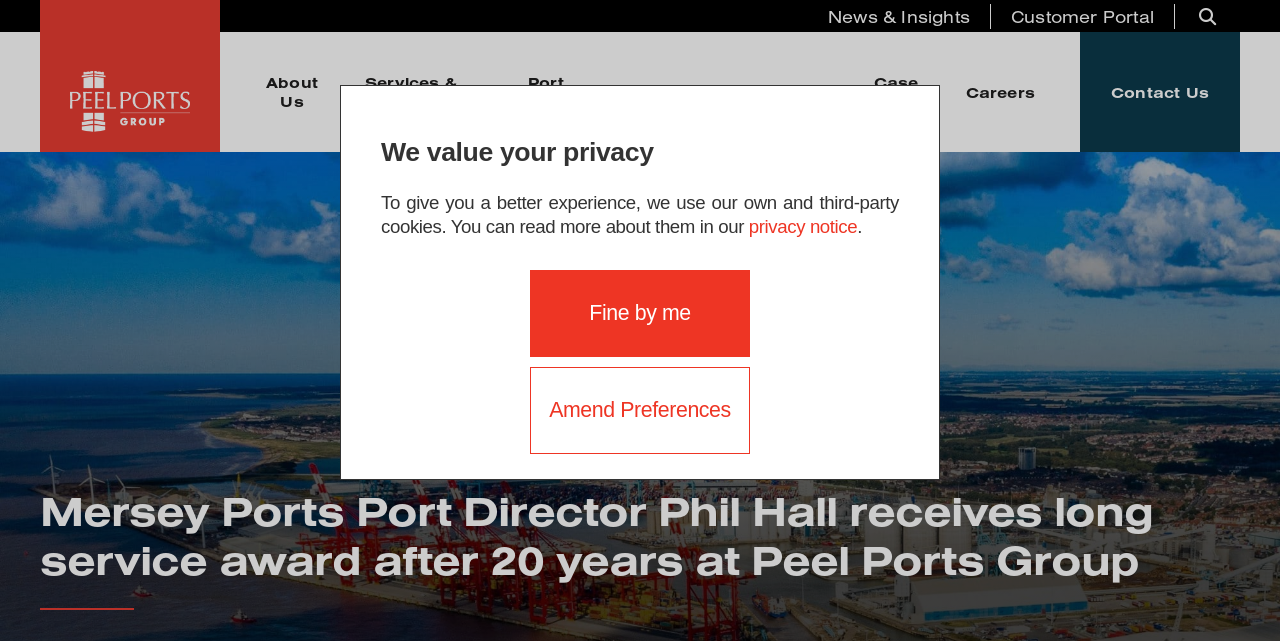Utilize the details in the image to give a detailed response to the question: What is the name of the section that has links to Port of Liverpool, London Medway, and others?

I found the section by looking at the links on the webpage and noticing that they are all related to marine ports. The section is labeled as 'Marine'.